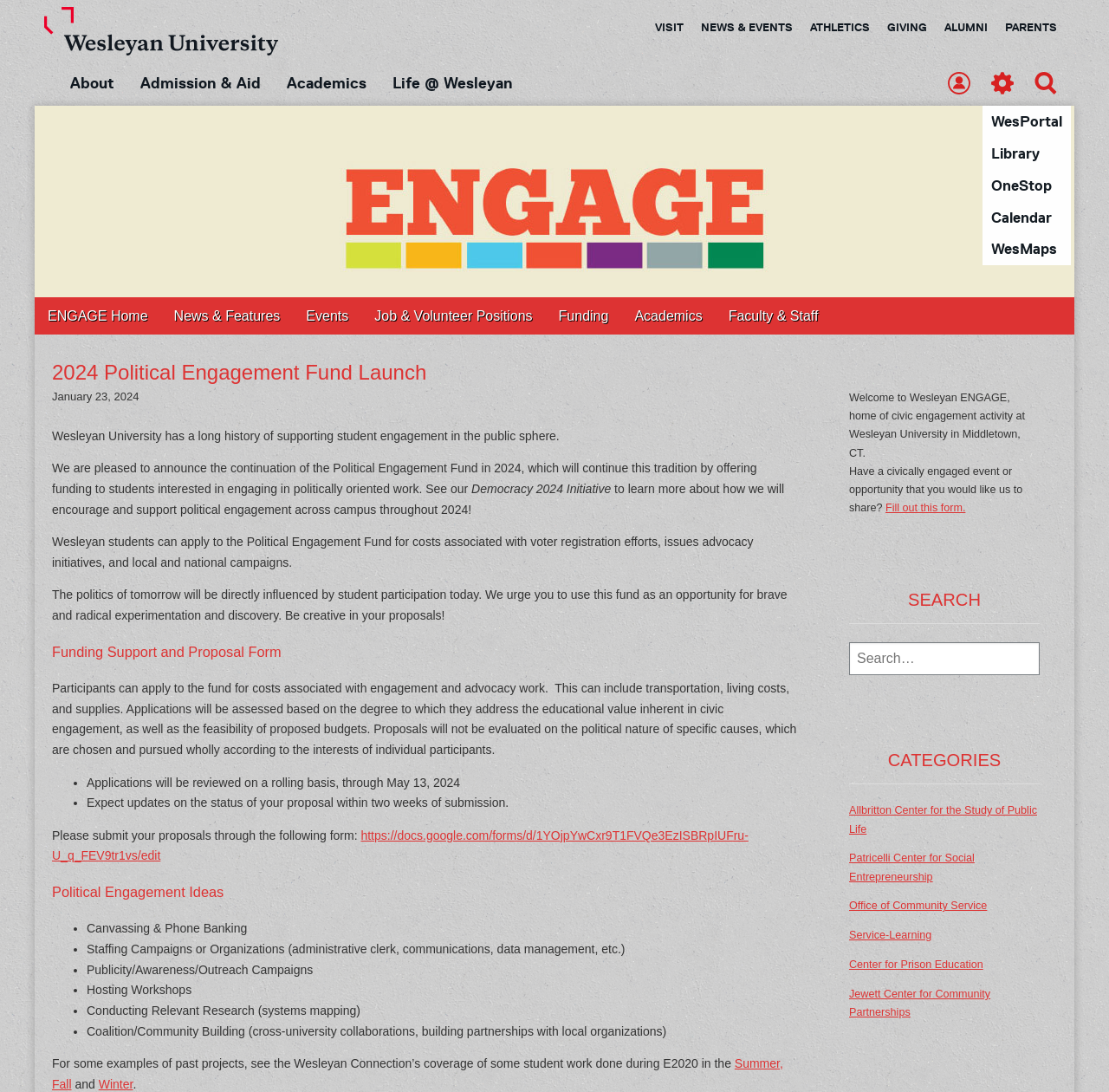Determine the coordinates of the bounding box that should be clicked to complete the instruction: "Search for something". The coordinates should be represented by four float numbers between 0 and 1: [left, top, right, bottom].

[0.924, 0.059, 0.96, 0.098]